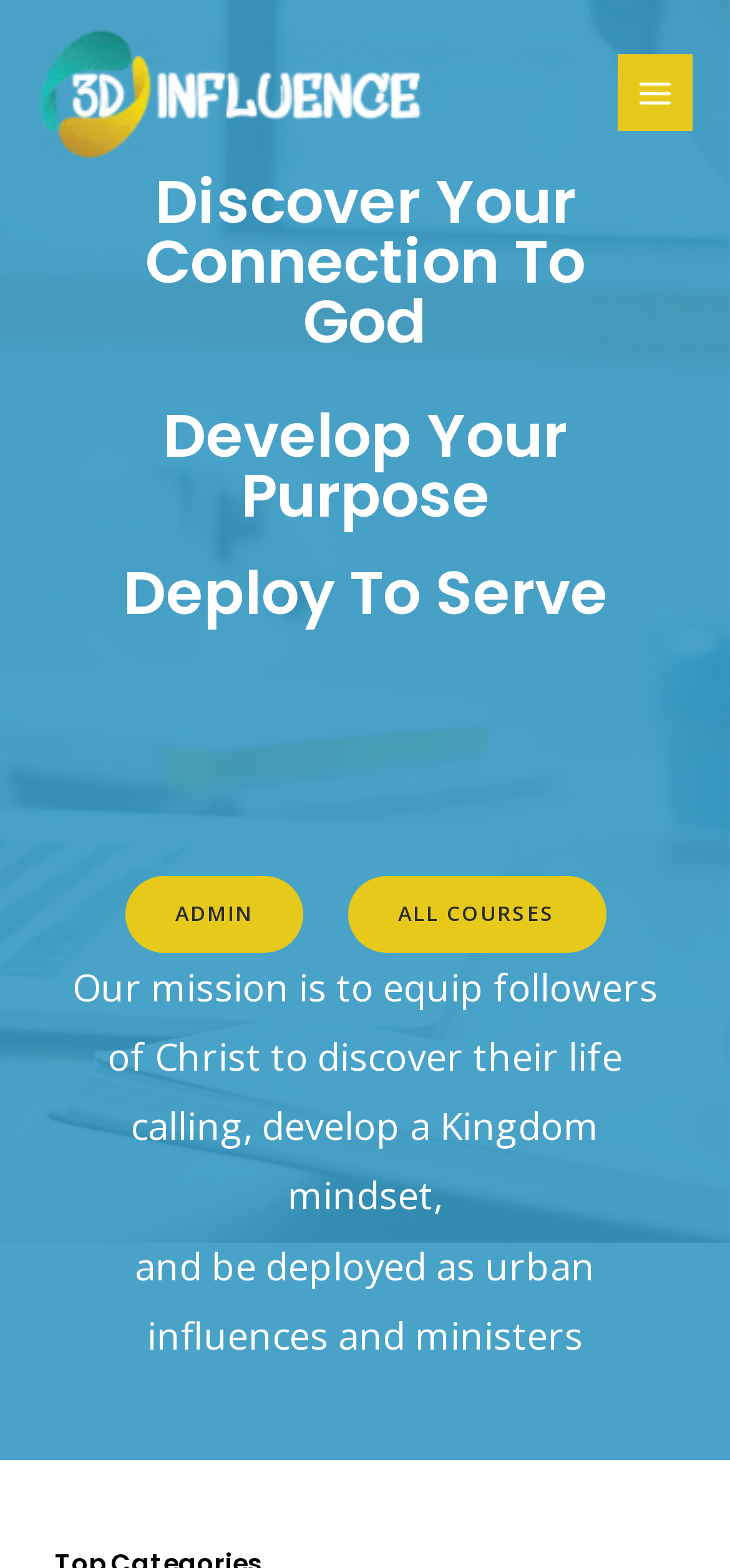Find the bounding box of the UI element described as follows: "All Courses".

[0.476, 0.559, 0.829, 0.608]